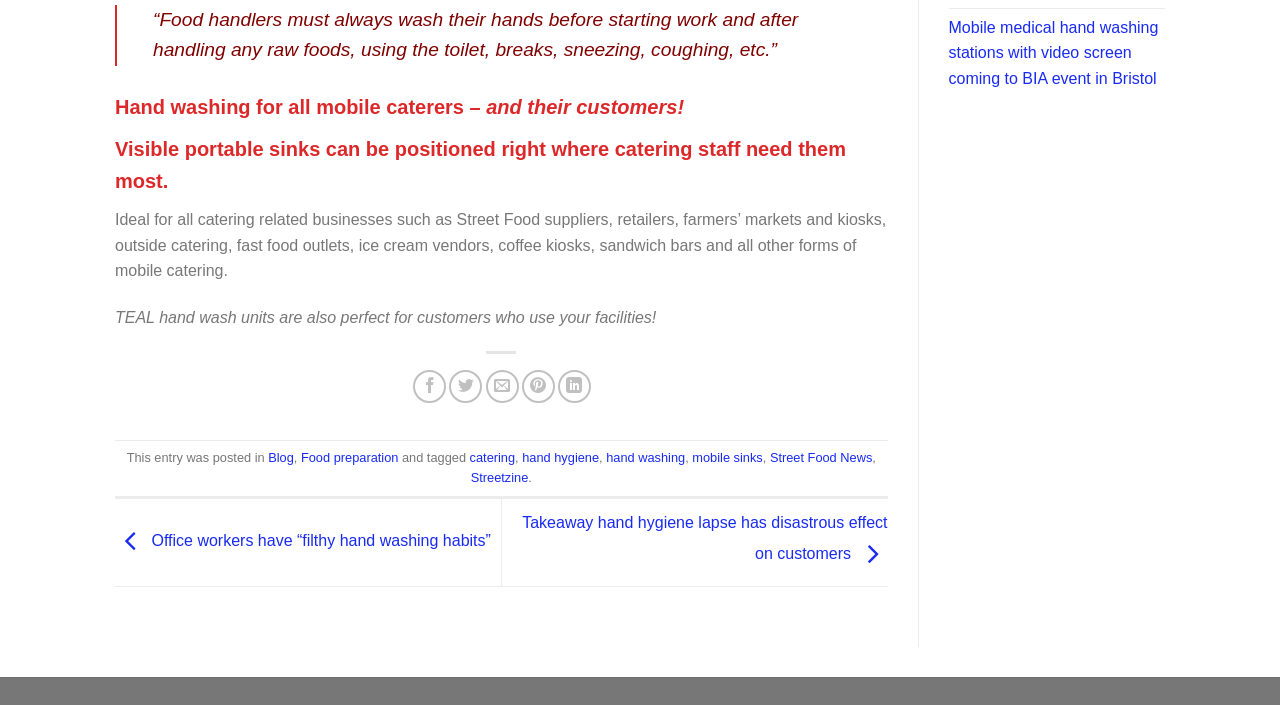Using the information in the image, give a detailed answer to the following question: What type of businesses can benefit from TEAL hand wash units?

The webpage mentions that TEAL hand wash units are ideal for all catering related businesses such as Street Food suppliers, retailers, farmers’ markets and kiosks, outside catering, fast food outlets, ice cream vendors, coffee kiosks, sandwich bars and all other forms of mobile catering. This indicates that mobile catering businesses can benefit from these units.